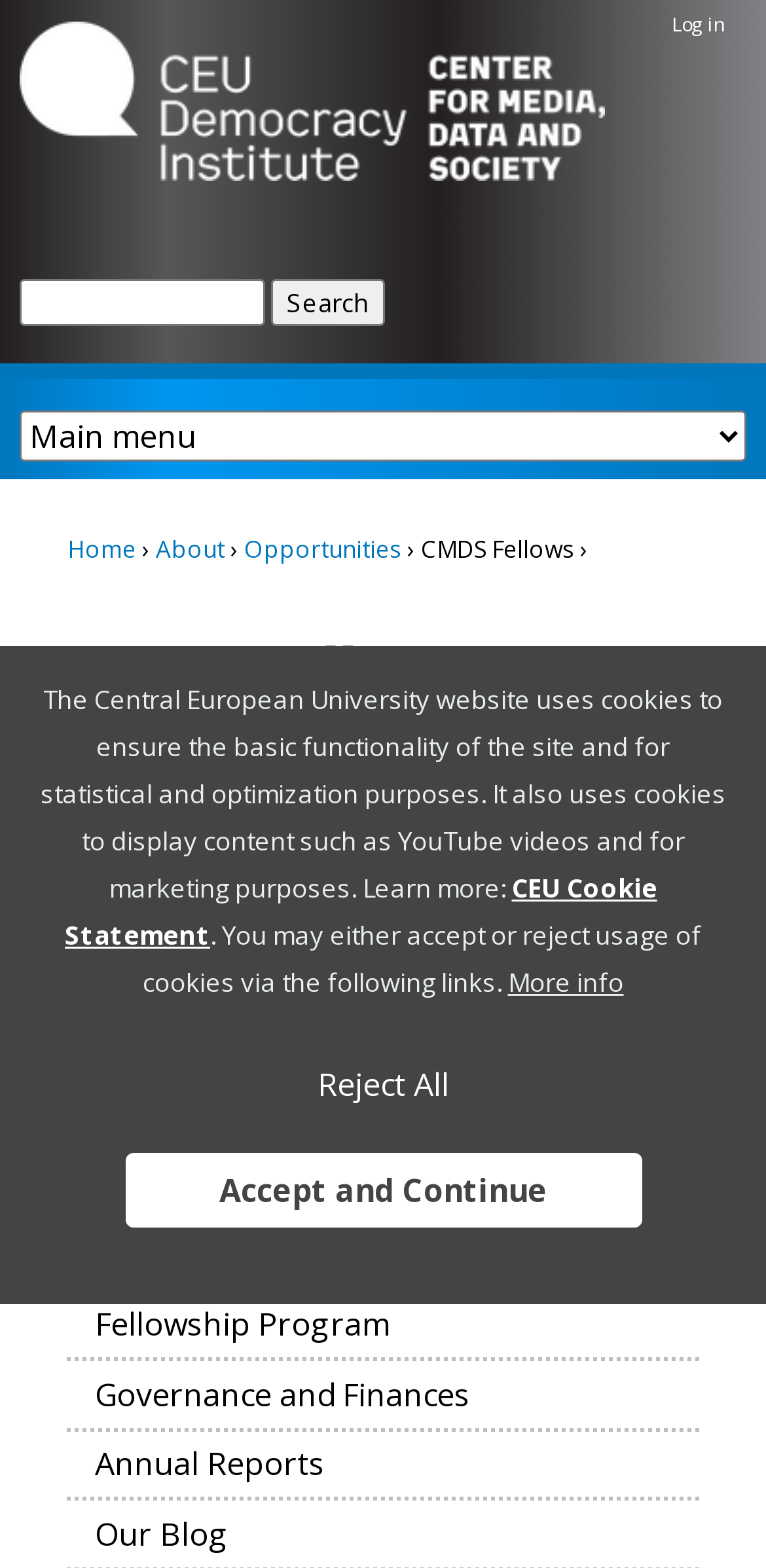How many opportunities are listed?
Please provide a detailed and comprehensive answer to the question.

The opportunities are listed under the heading 'Opportunities' and there are two links, 'Opportunities' and 'Employment', suggesting that there are two opportunities listed.